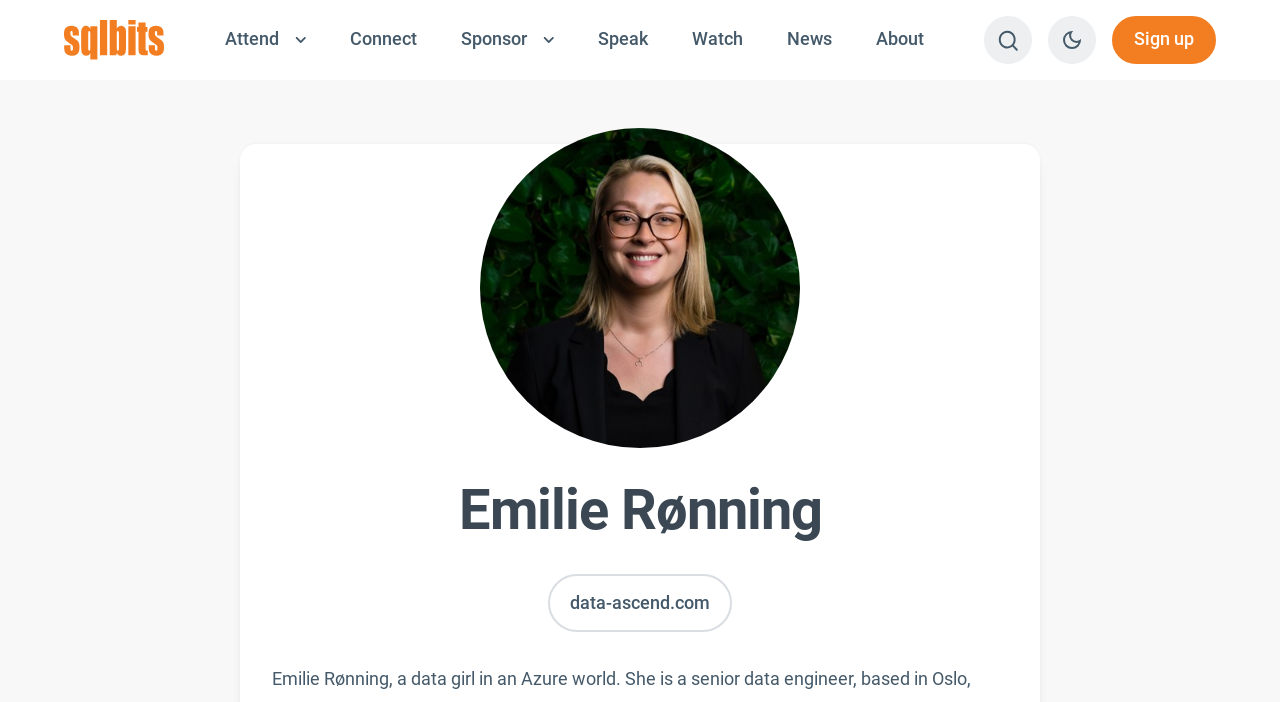What is the URL of the link in the bottom section?
Offer a detailed and exhaustive answer to the question.

I looked at the bottom section of the webpage and found a link with the URL 'data-ascend.com'.